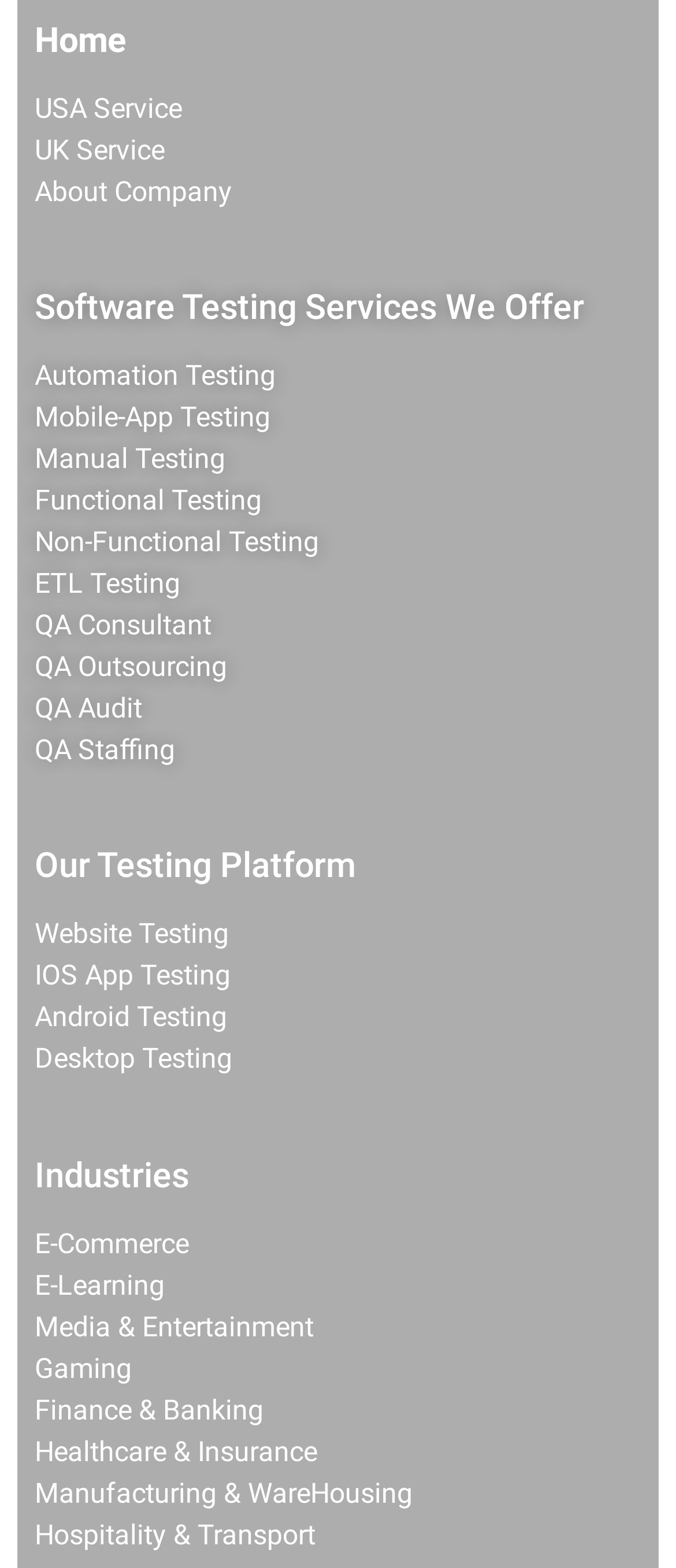Locate the coordinates of the bounding box for the clickable region that fulfills this instruction: "Learn about E-Commerce".

[0.051, 0.782, 0.279, 0.803]